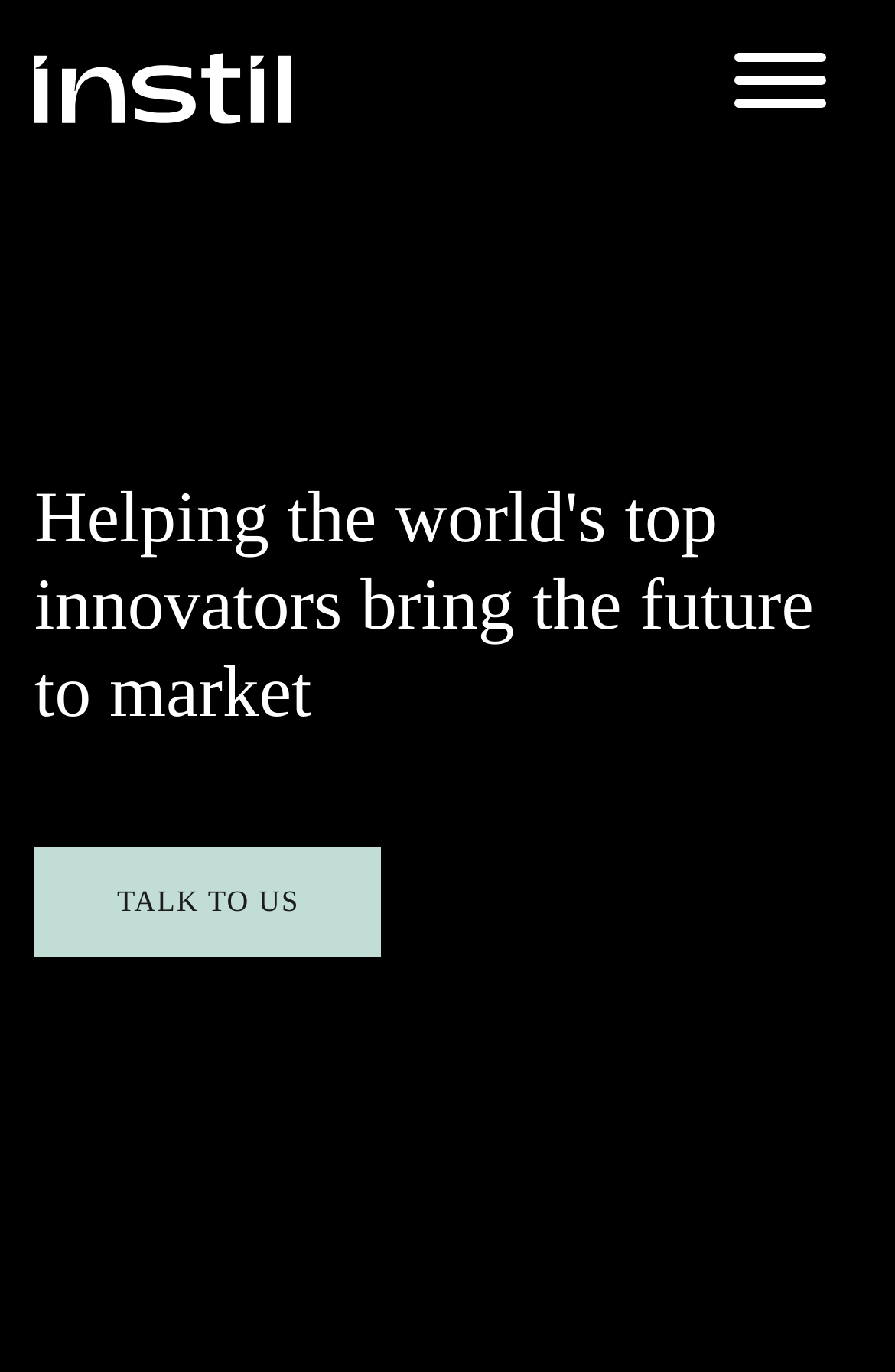Determine the bounding box for the UI element that matches this description: "Talk to us".

[0.038, 0.617, 0.427, 0.698]